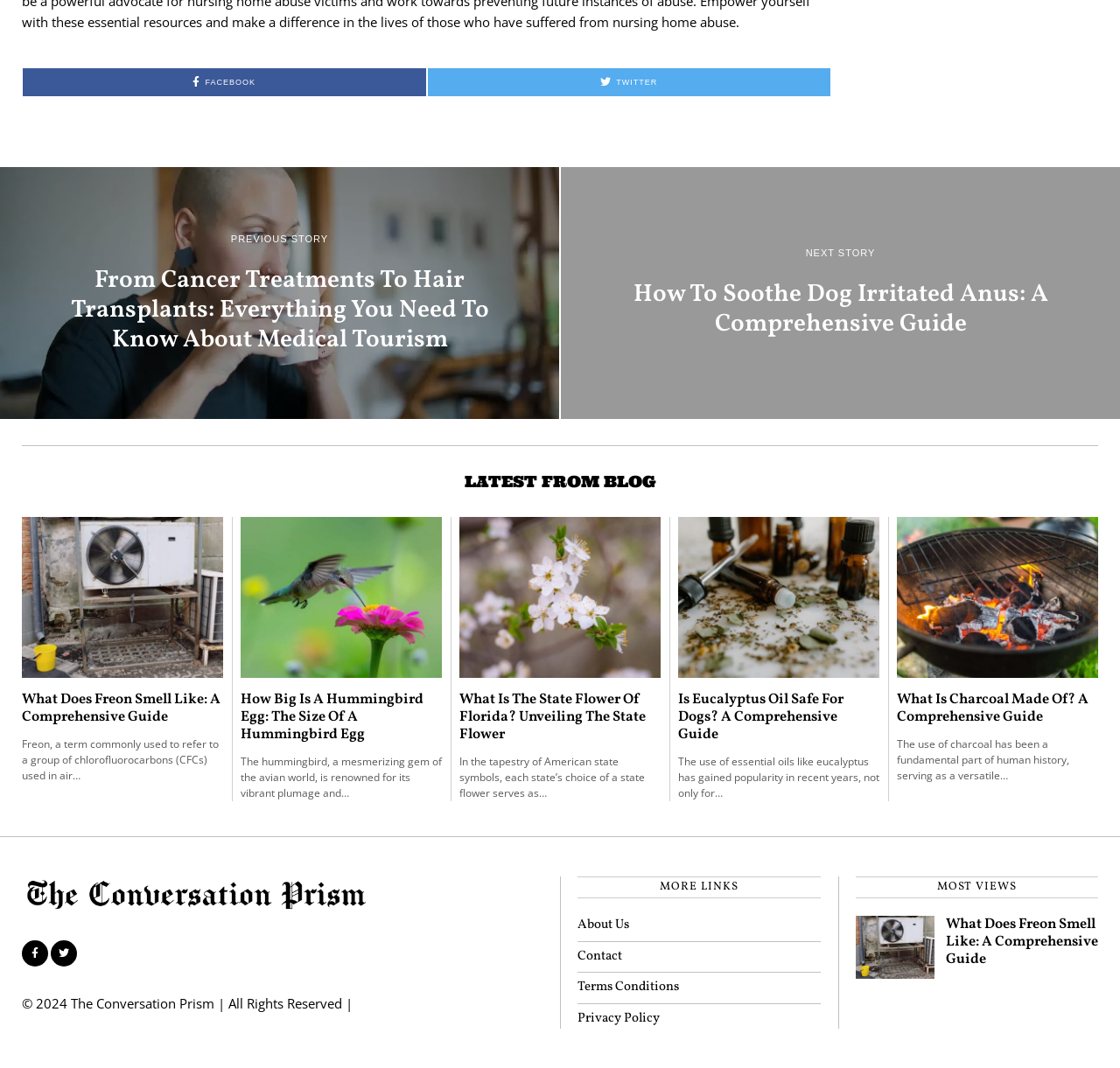What is the topic of the most viewed article?
Please respond to the question with as much detail as possible.

The most viewed article is about what Freon smells like, which can be inferred from the heading 'What Does Freon Smell Like: A Comprehensive Guide'.